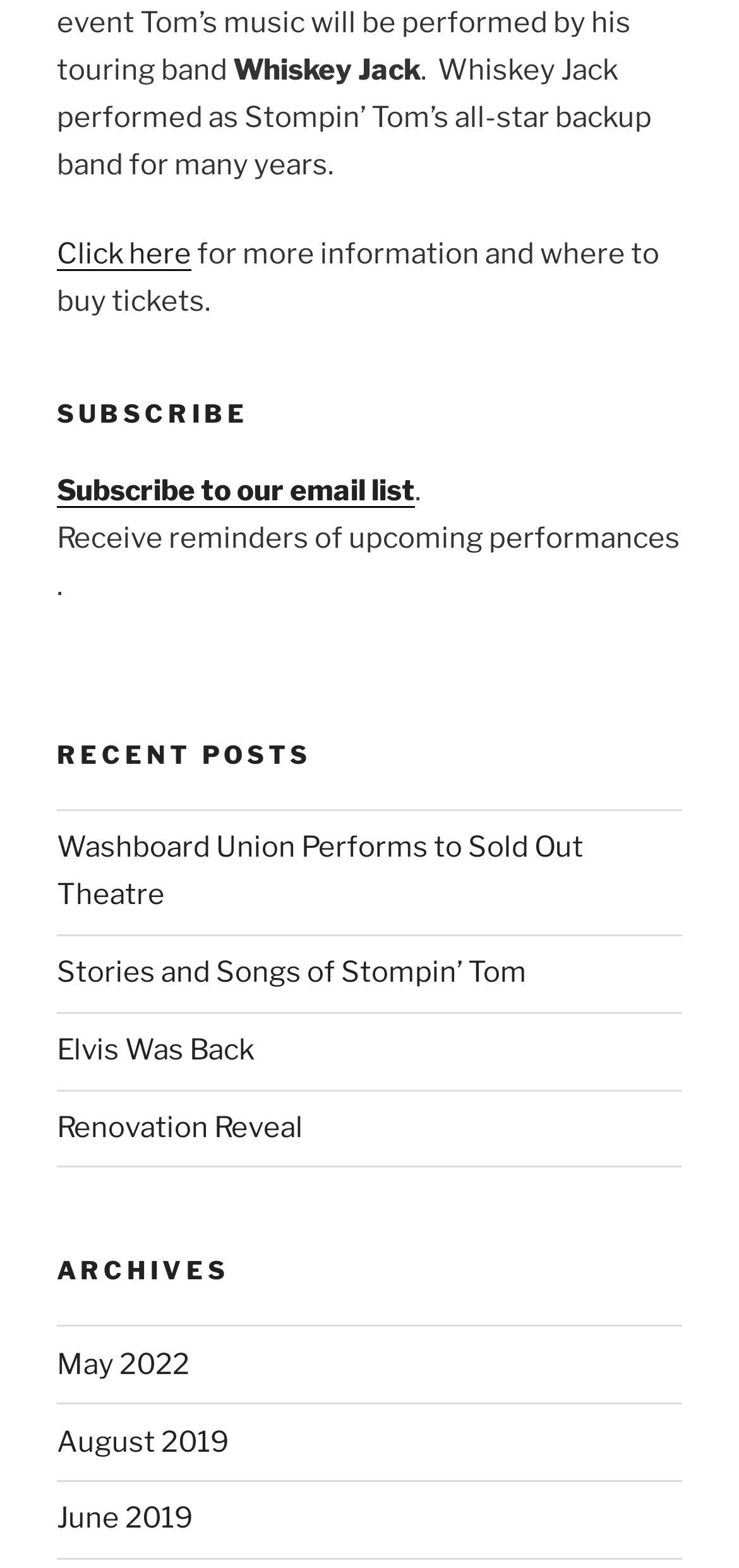Please determine the bounding box coordinates for the element that should be clicked to follow these instructions: "Subscribe to our email list".

[0.077, 0.302, 0.562, 0.324]